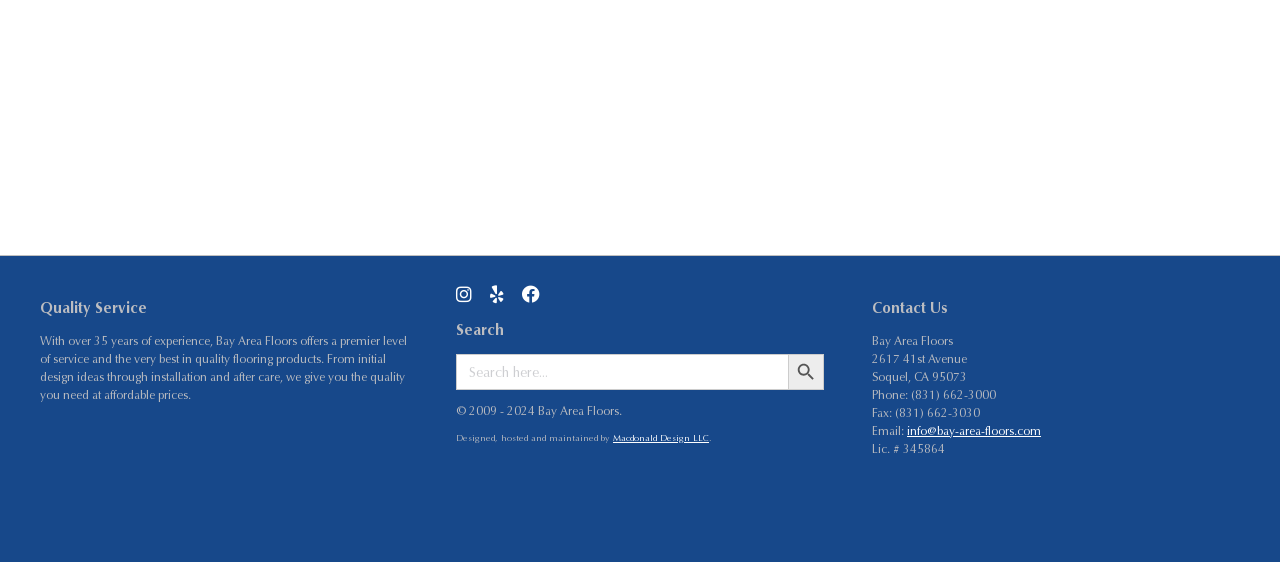What is the copyright year range?
Based on the image, answer the question in a detailed manner.

The copyright year range can be found at the bottom left of the webpage, in the StaticText element with the text '© 2009 - 2024 Bay Area Floors.'.